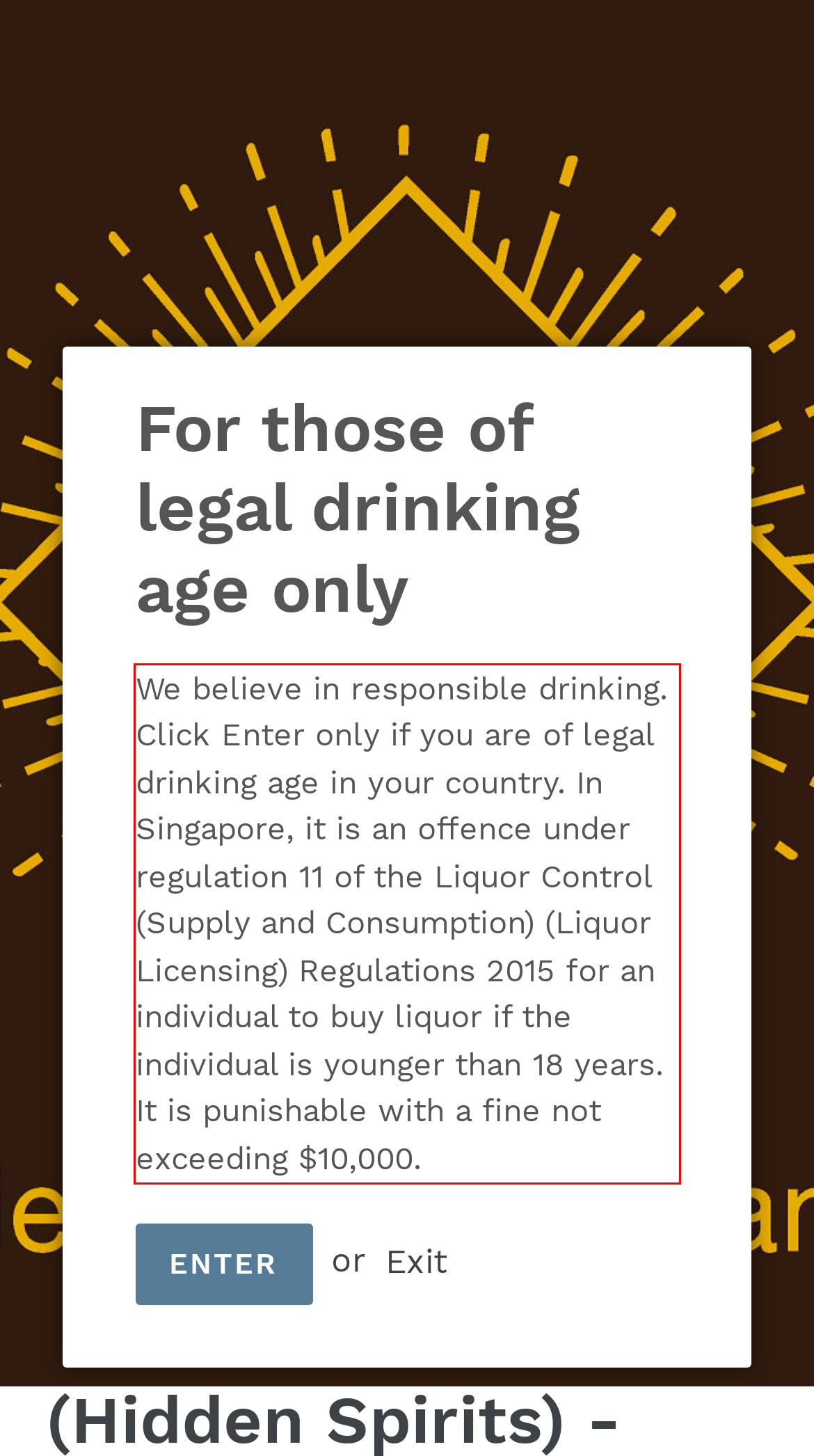You have a screenshot of a webpage, and there is a red bounding box around a UI element. Utilize OCR to extract the text within this red bounding box.

We believe in responsible drinking. Click Enter only if you are of legal drinking age in your country. In Singapore, it is an offence under regulation 11 of the Liquor Control (Supply and Consumption) (Liquor Licensing) Regulations 2015 for an individual to buy liquor if the individual is younger than 18 years. It is punishable with a fine not exceeding $10,000.